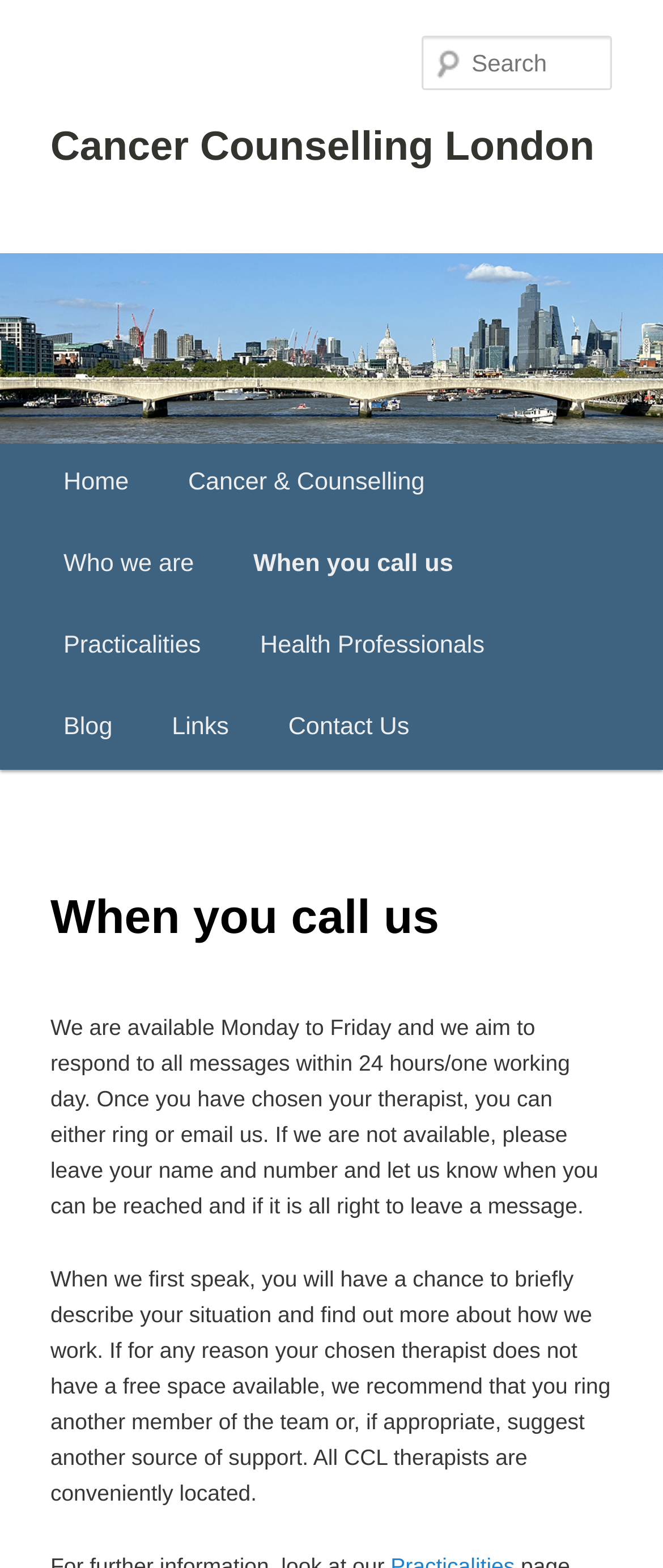From the element description Cancer Counselling London, predict the bounding box coordinates of the UI element. The coordinates must be specified in the format (top-left x, top-left y, bottom-right x, bottom-right y) and should be within the 0 to 1 range.

[0.076, 0.079, 0.897, 0.108]